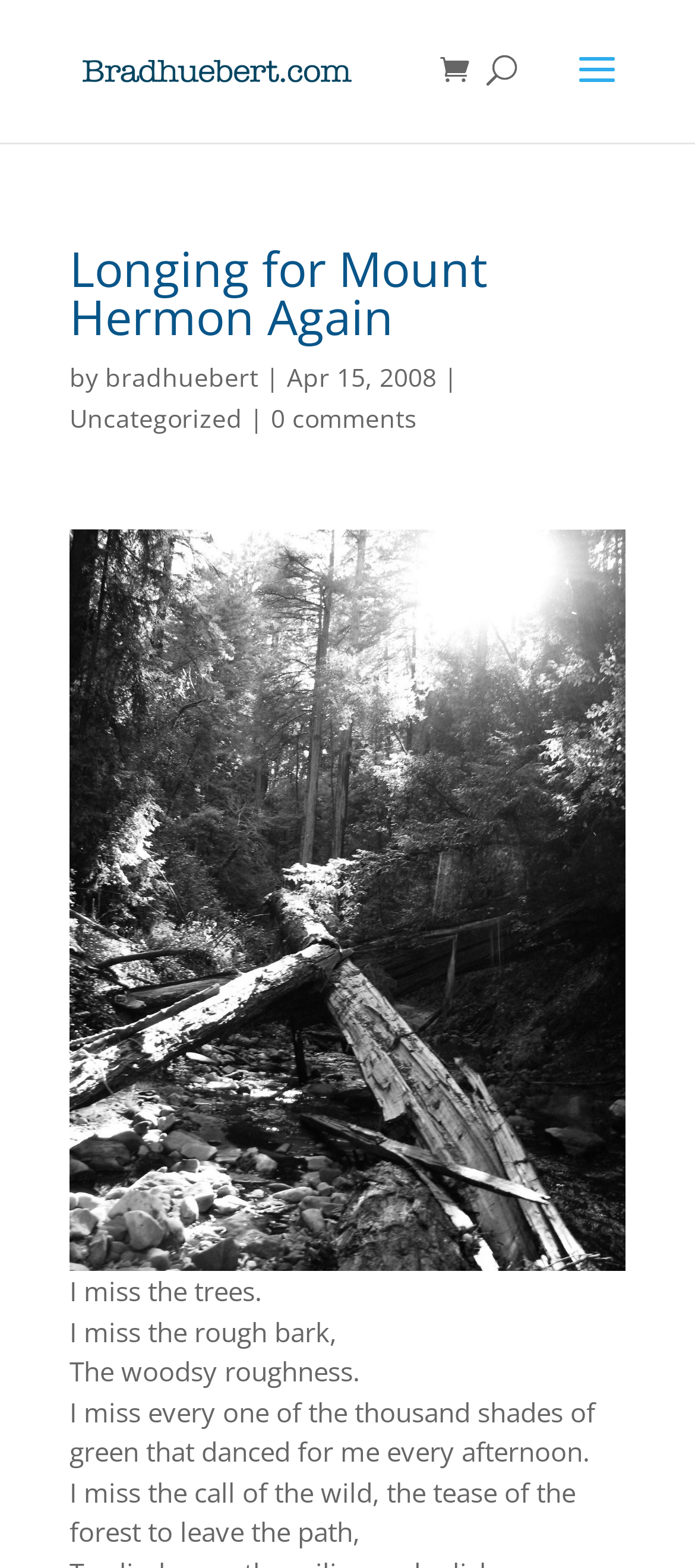How many comments does the post have?
Using the image, give a concise answer in the form of a single word or short phrase.

0 comments